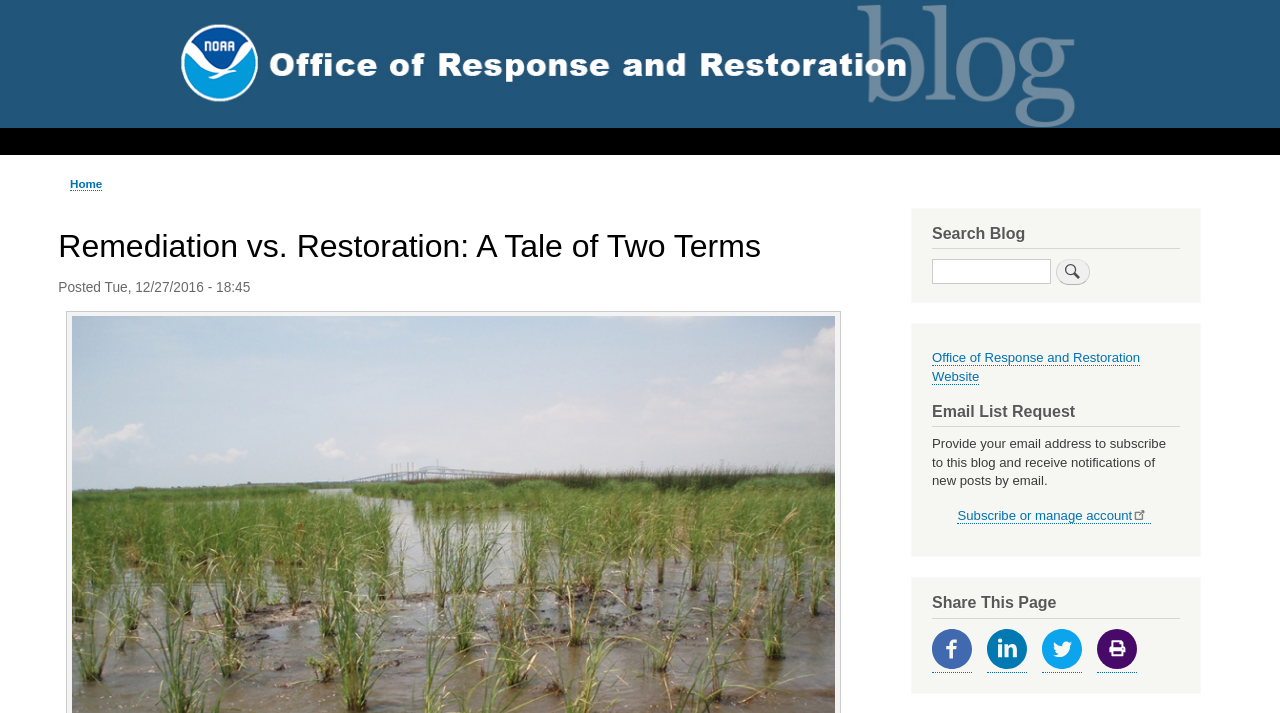When was this blog post published?
Utilize the image to construct a detailed and well-explained answer.

Based on the webpage content, I can see that the blog post was published on Tuesday, December 27, 2016, at 18:45, as indicated by the 'Posted' timestamp.